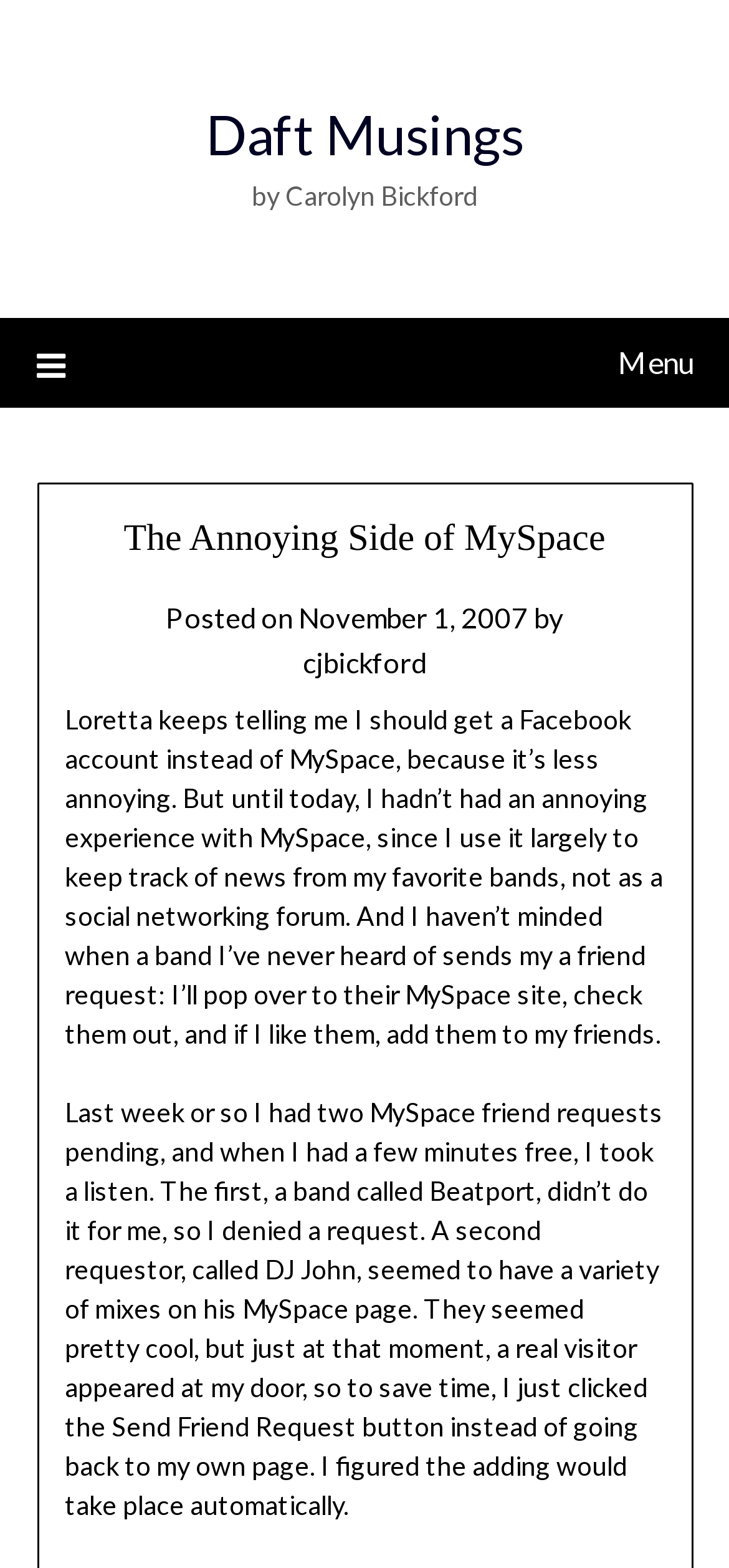How many friend requests did the author have pending?
Craft a detailed and extensive response to the question.

The author mentions in the static text element that they had two MySpace friend requests pending, from Beatport and DJ John.